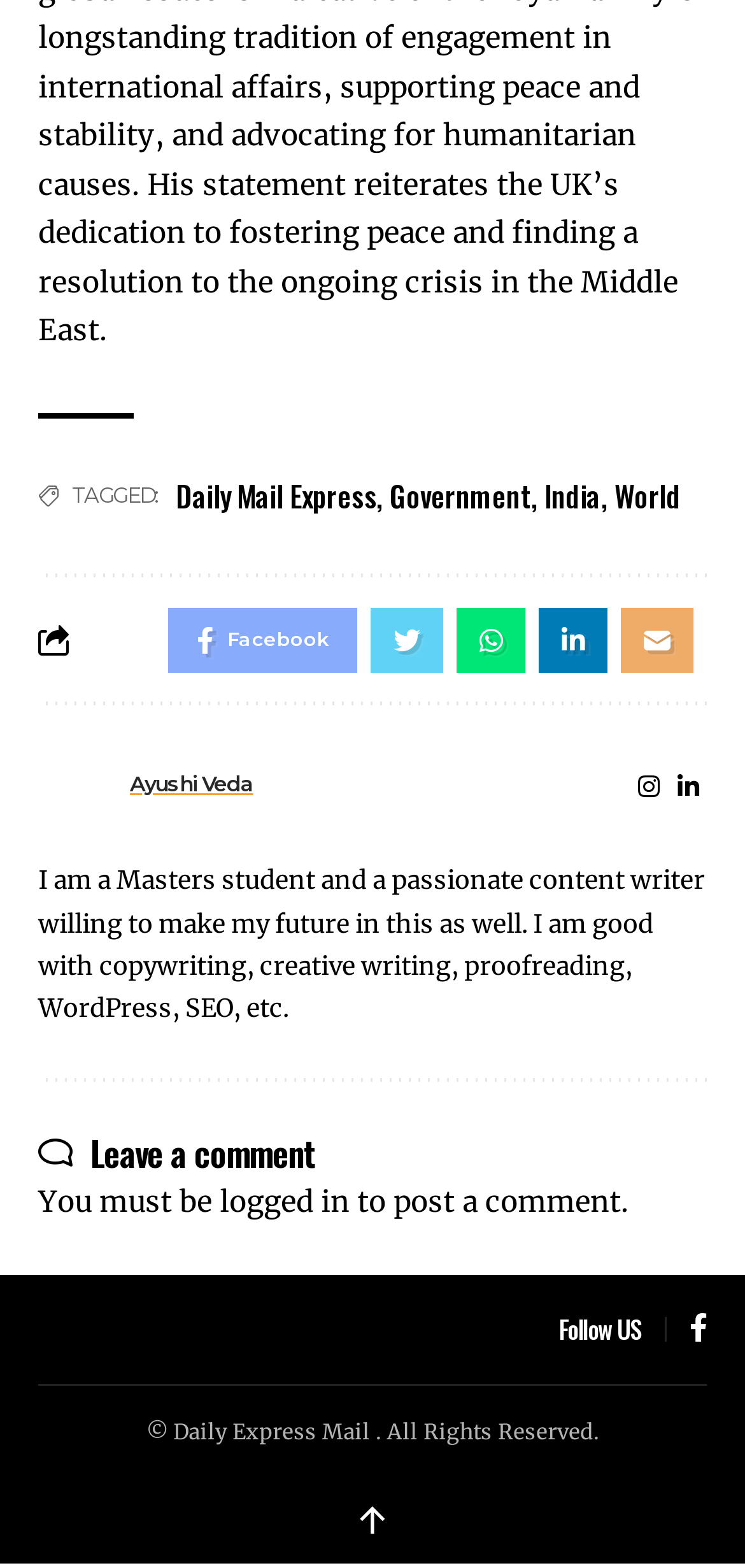Find the bounding box coordinates of the area to click in order to follow the instruction: "Log in to post a comment".

[0.295, 0.755, 0.469, 0.778]